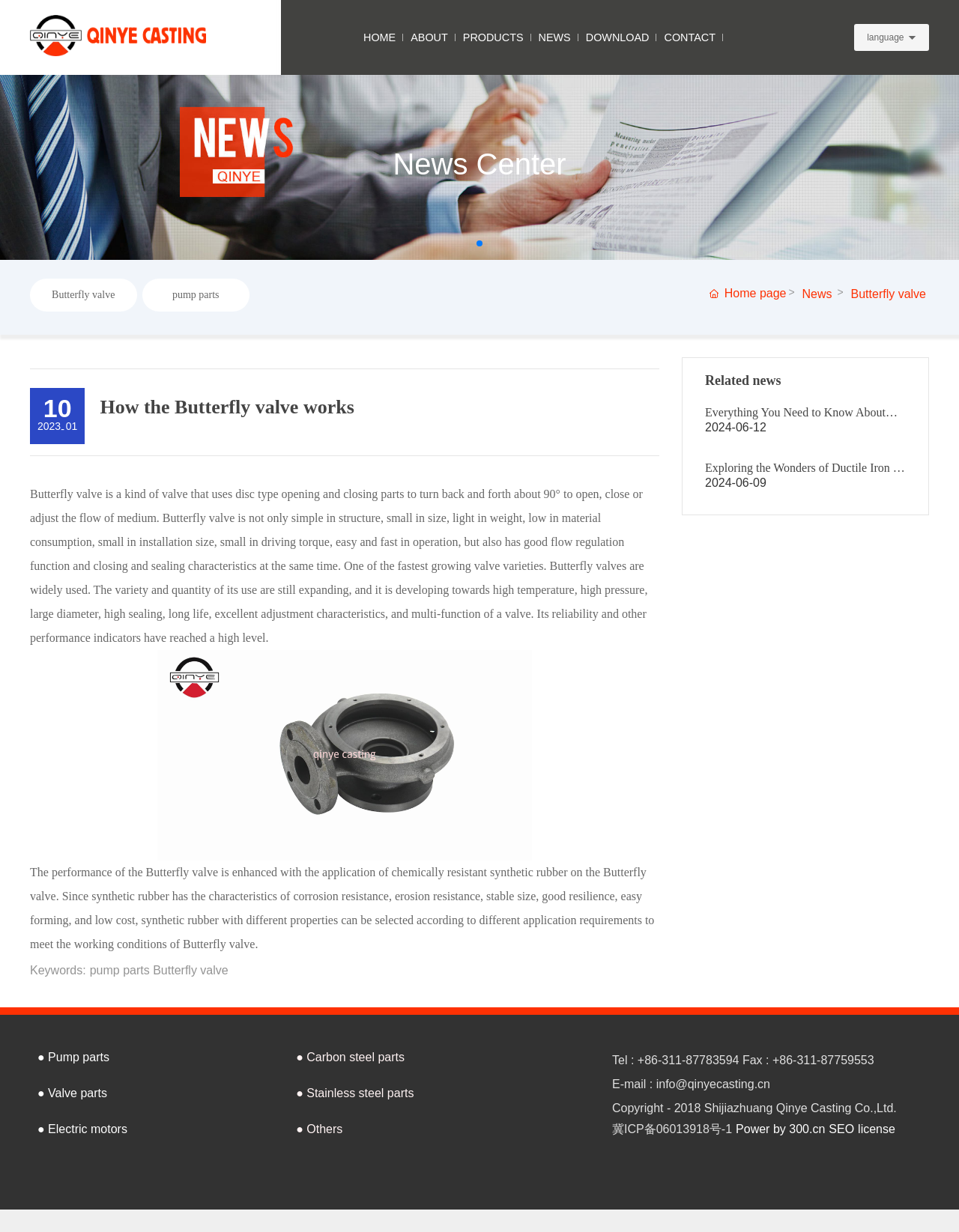Determine the bounding box coordinates of the UI element described below. Use the format (top-left x, top-left y, bottom-right x, bottom-right y) with floating point numbers between 0 and 1: Fetch TV Announces New CEO

None